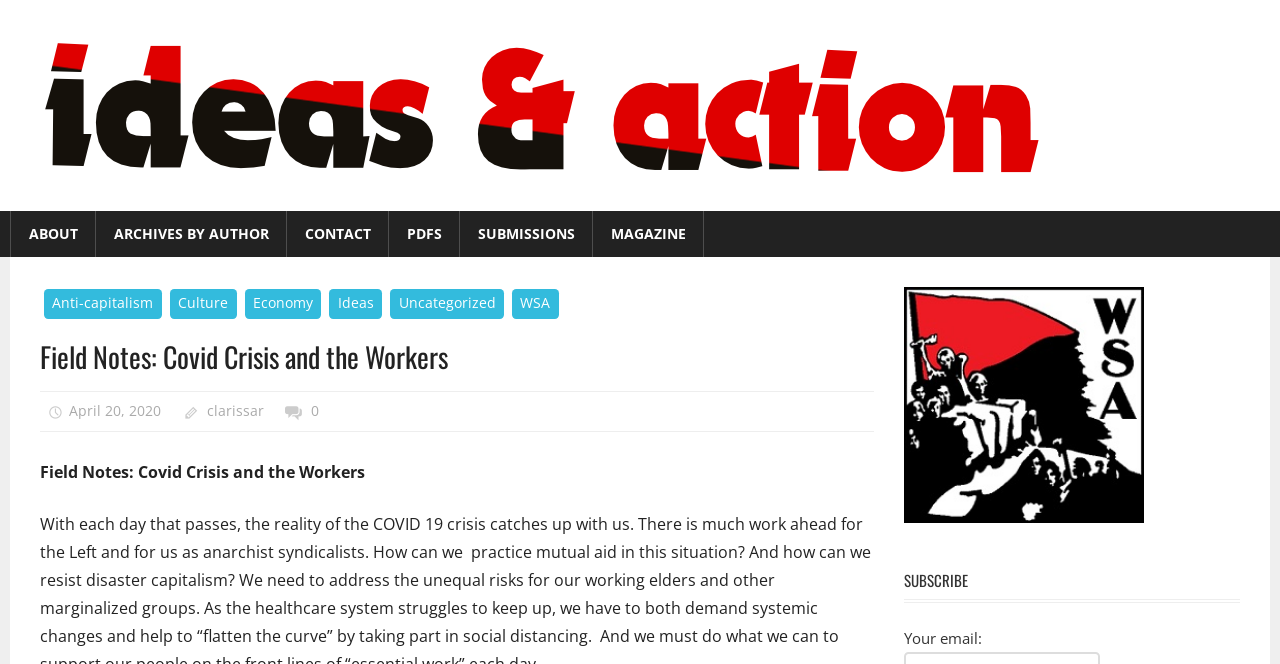Please identify the coordinates of the bounding box for the clickable region that will accomplish this instruction: "visit the 'Worker Solidarity Alliance' website".

[0.706, 0.764, 0.894, 0.794]